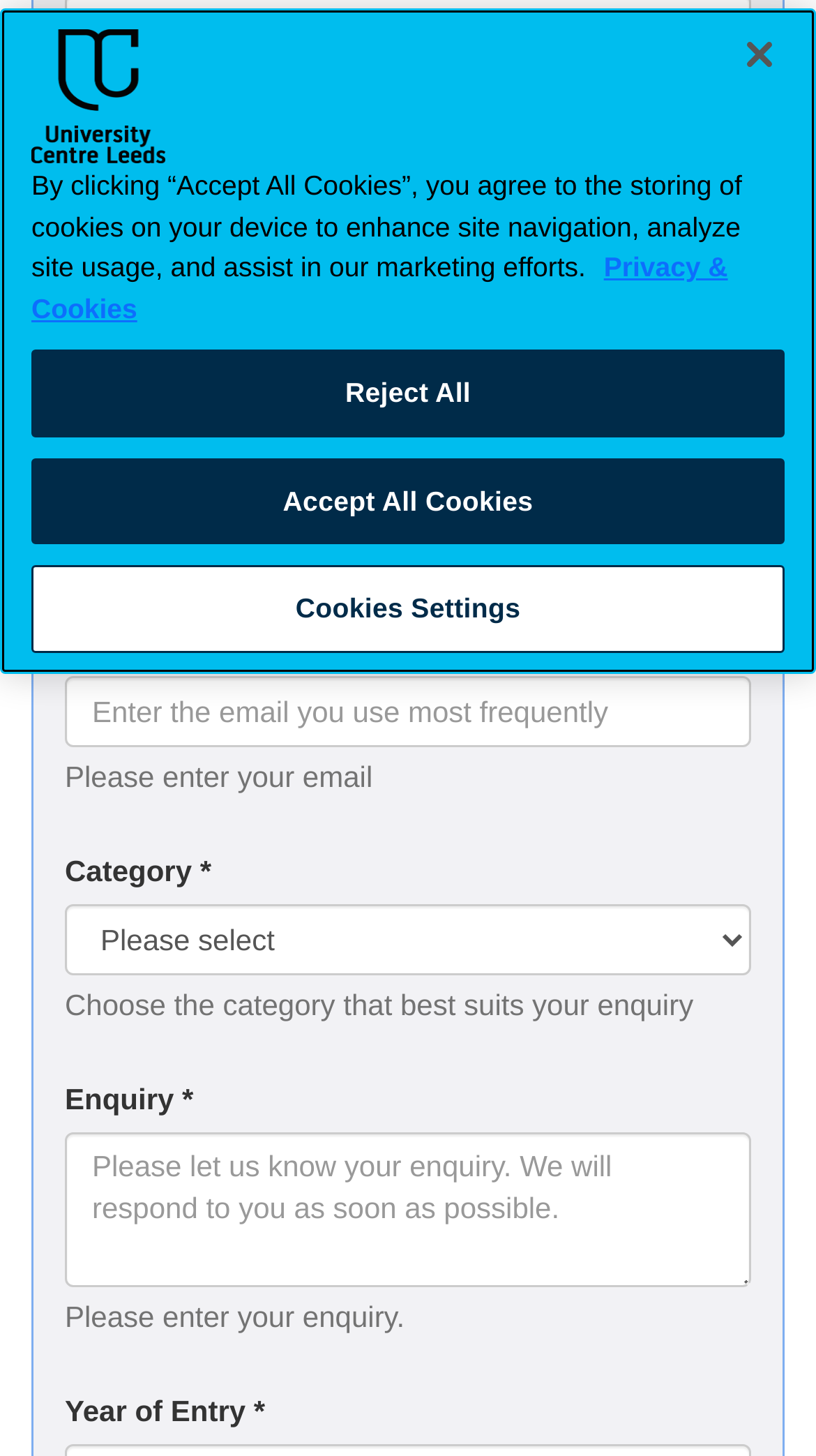Using the provided element description "Cookies Settings", determine the bounding box coordinates of the UI element.

[0.038, 0.507, 0.962, 0.567]